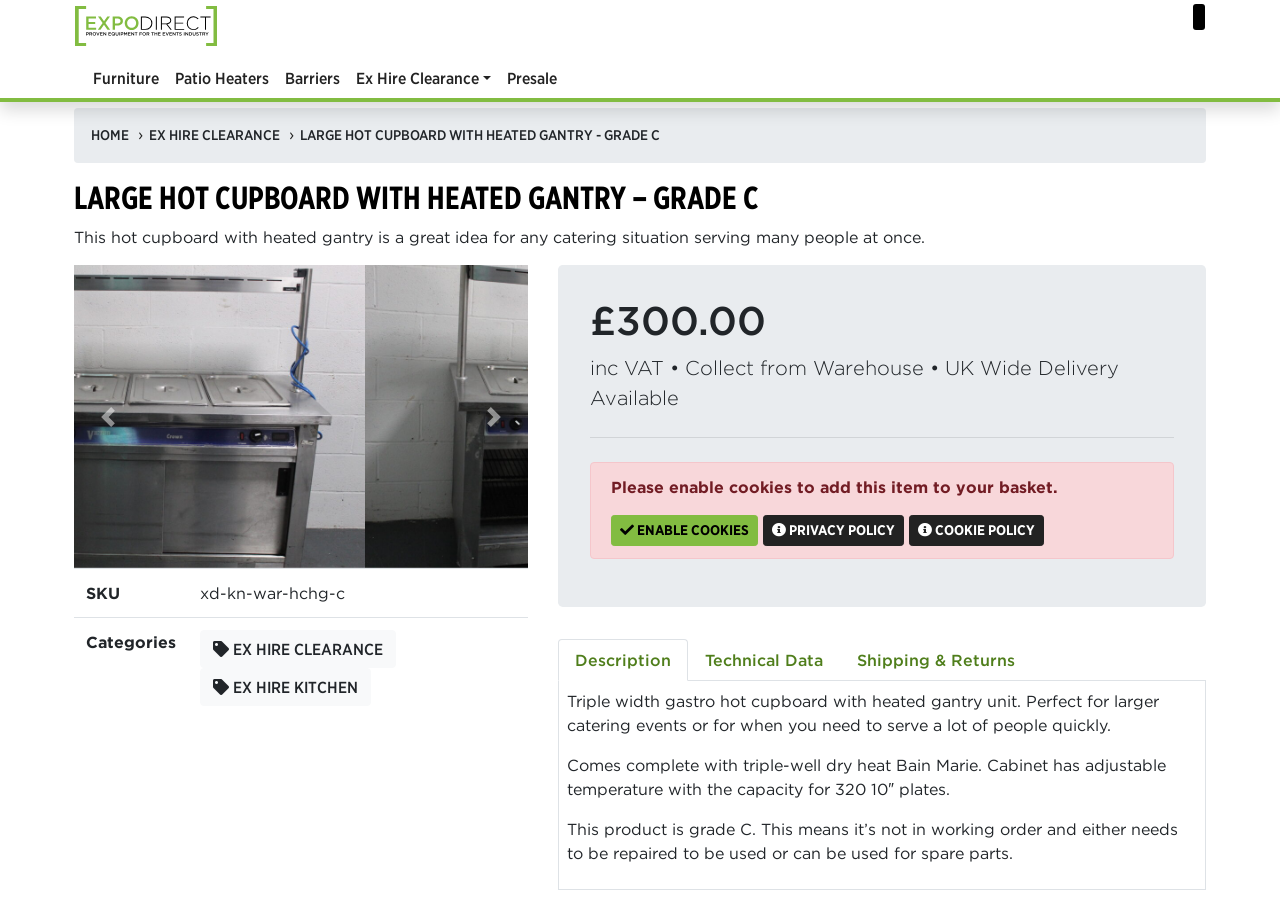Determine the bounding box coordinates for the region that must be clicked to execute the following instruction: "Click the 'Next' button".

[0.359, 0.29, 0.413, 0.621]